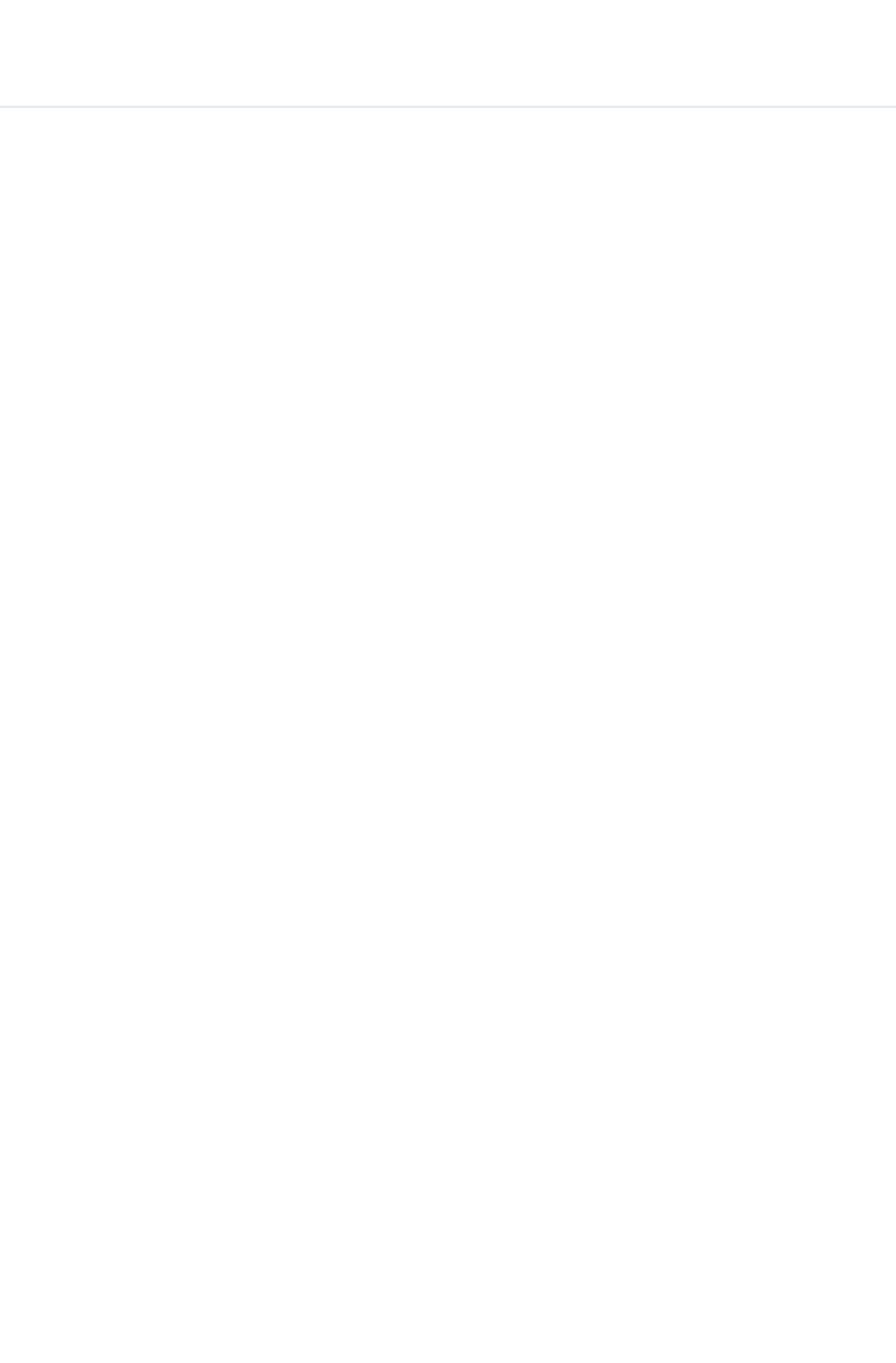Locate the bounding box coordinates of the area that needs to be clicked to fulfill the following instruction: "Enter email address". The coordinates should be in the format of four float numbers between 0 and 1, namely [left, top, right, bottom].

[0.059, 0.763, 0.682, 0.817]